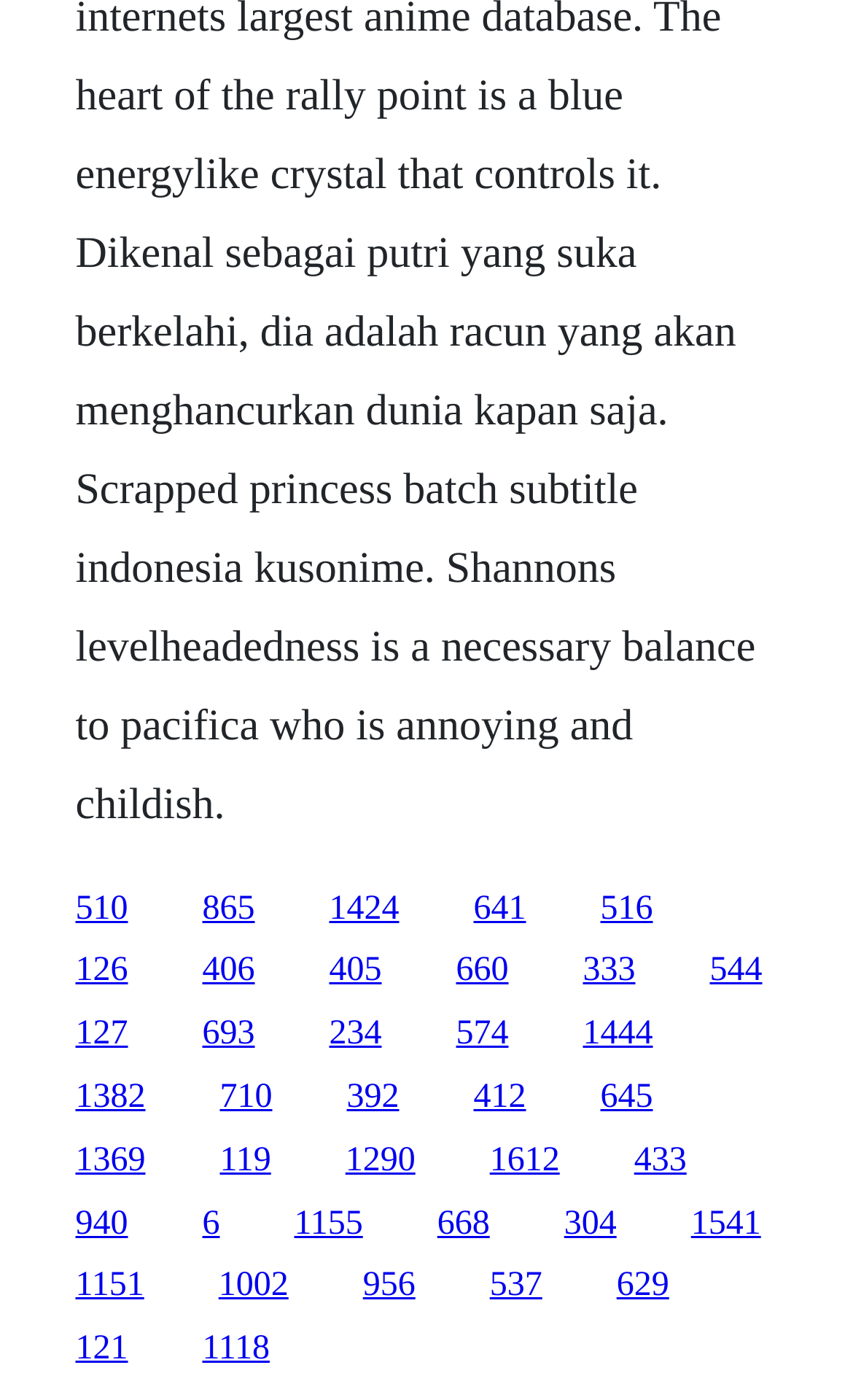How many links have a width greater than 0.1?
Please provide a single word or phrase based on the screenshot.

20